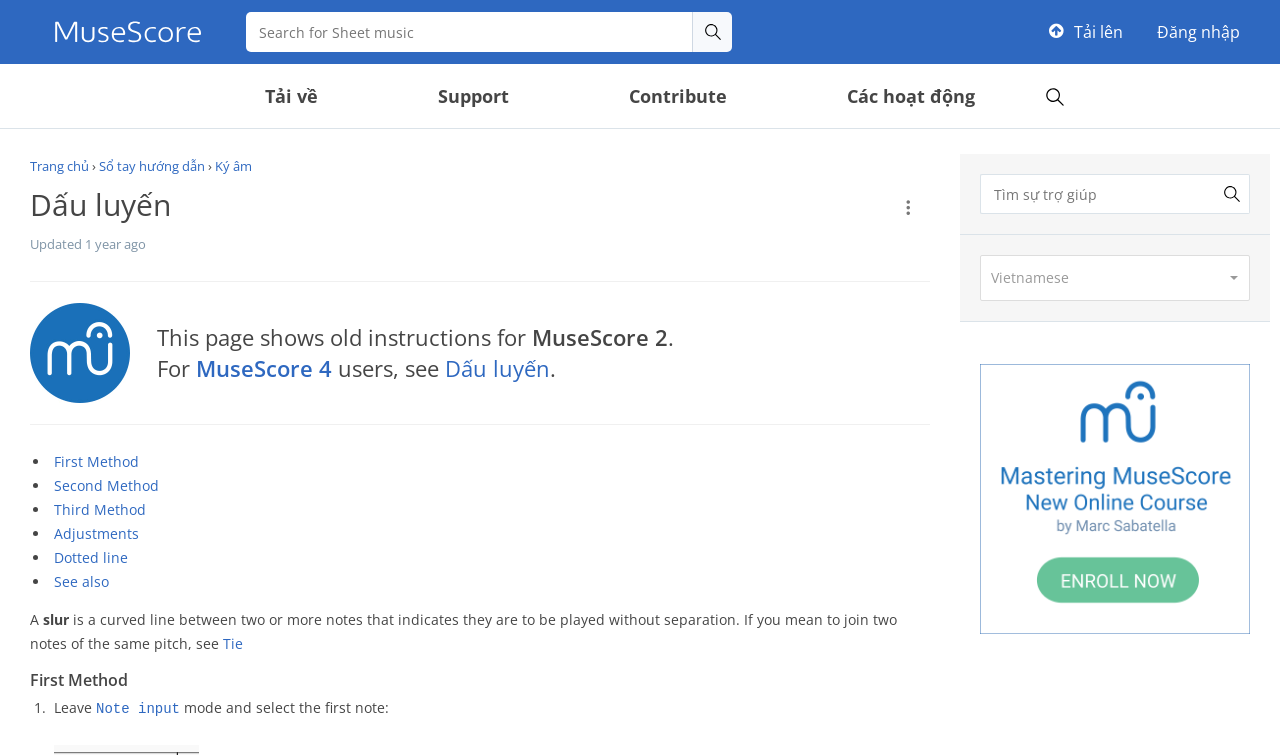Predict the bounding box coordinates for the UI element described as: "Twitter". The coordinates should be four float numbers between 0 and 1, presented as [left, top, right, bottom].

None